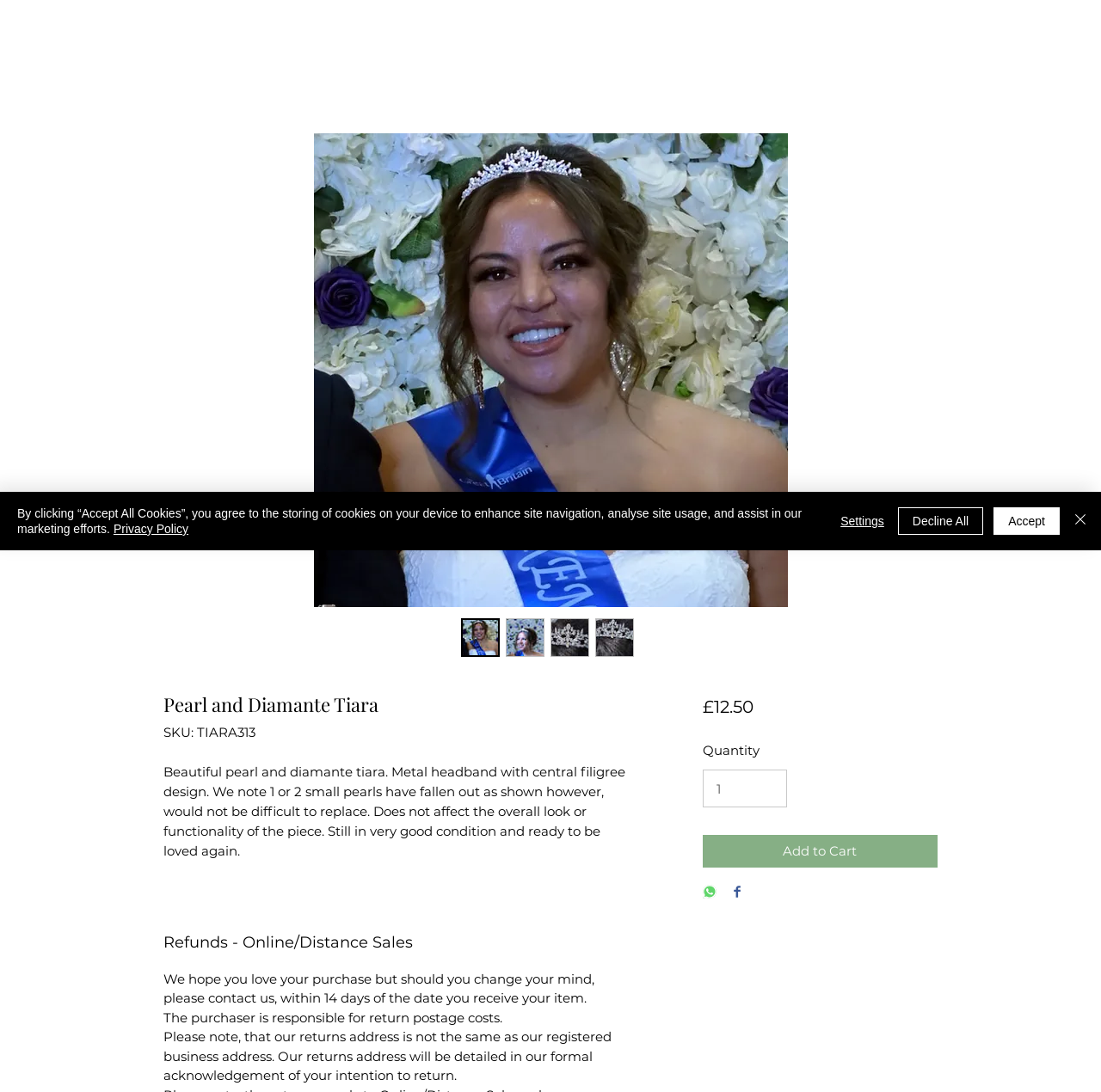Find the bounding box coordinates for the element described here: "Februar 2019".

None